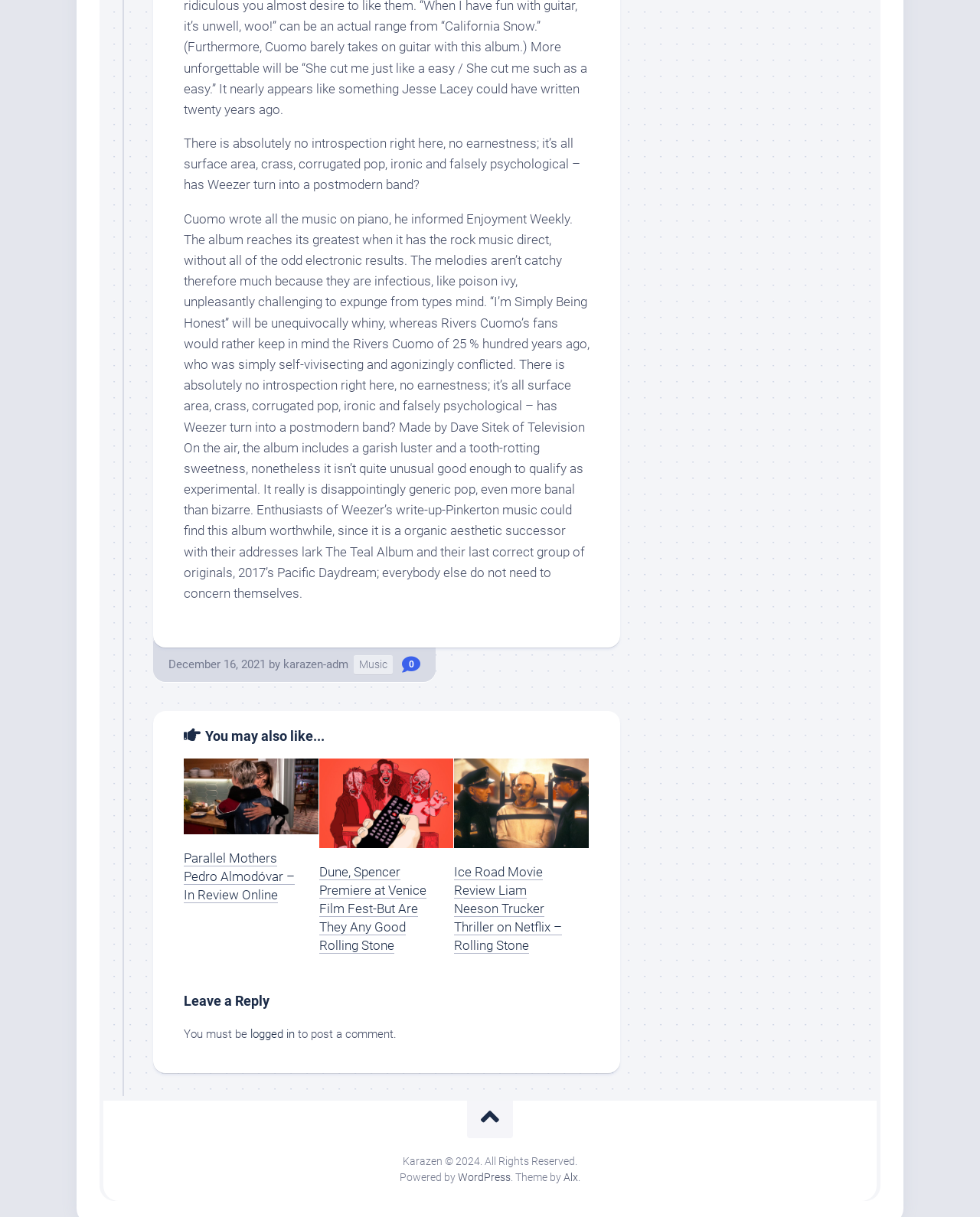Identify the bounding box coordinates of the element that should be clicked to fulfill this task: "Visit the 'WordPress' website". The coordinates should be provided as four float numbers between 0 and 1, i.e., [left, top, right, bottom].

[0.467, 0.962, 0.521, 0.973]